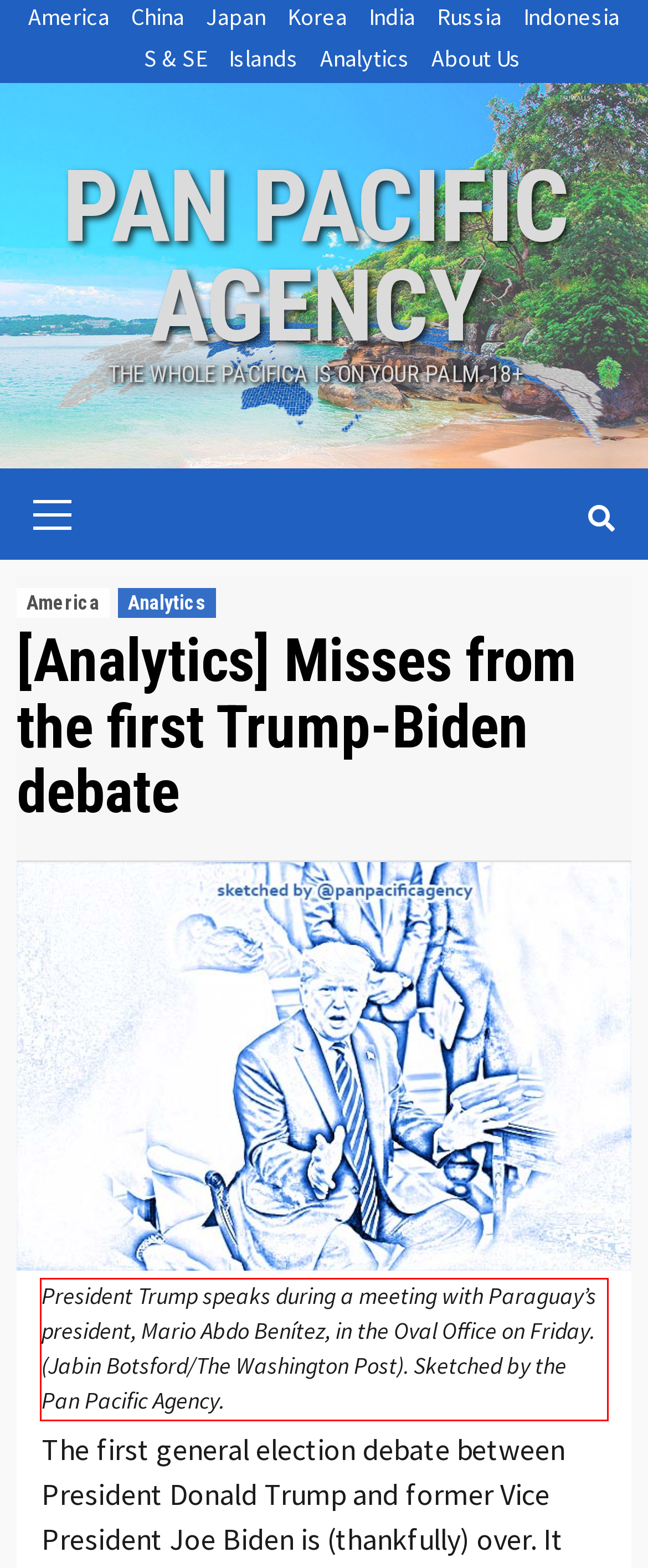Look at the provided screenshot of the webpage and perform OCR on the text within the red bounding box.

President Trump speaks during a meeting with Paraguay’s president, Mario Abdo Benítez, in the Oval Office on Friday. (Jabin Botsford/The Washington Post). Sketched by the Pan Pacific Agency.